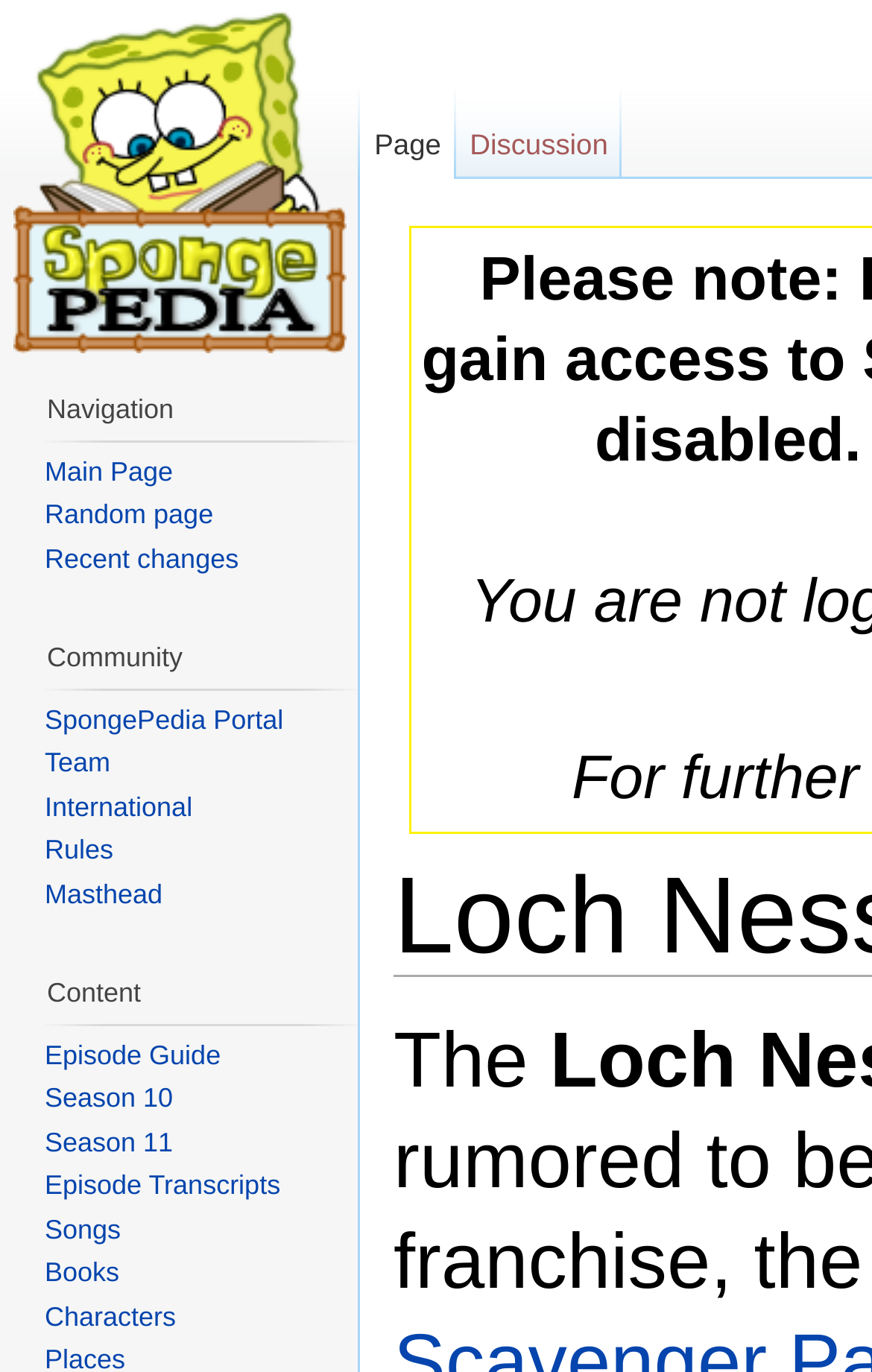Answer this question using a single word or a brief phrase:
What is the purpose of the 'Community' section?

Provide community resources